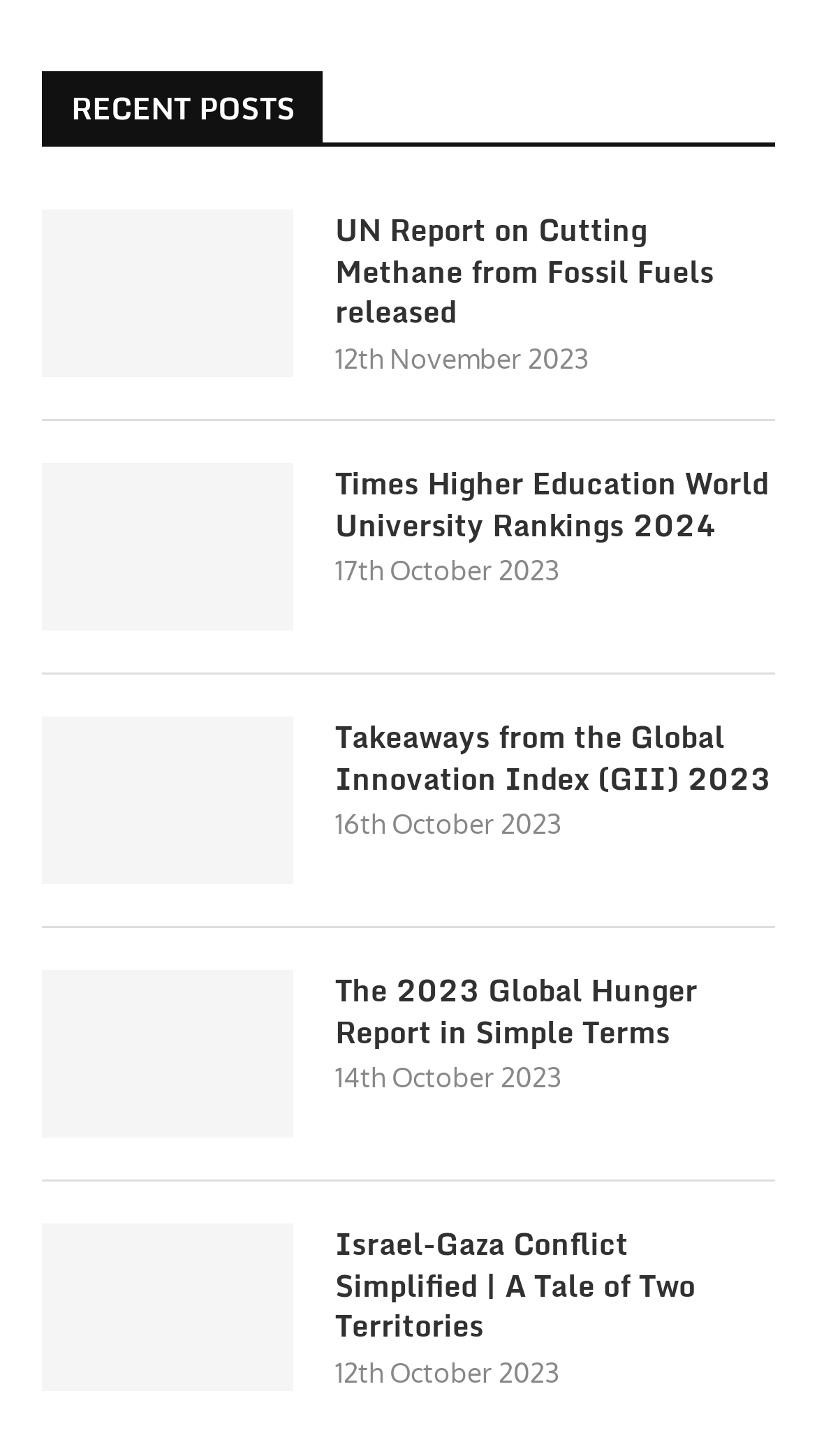Specify the bounding box coordinates of the element's area that should be clicked to execute the given instruction: "learn about Israel-Gaza Conflict Simplified | A Tale of Two Territories". The coordinates should be four float numbers between 0 and 1, i.e., [left, top, right, bottom].

[0.051, 0.84, 0.359, 0.955]